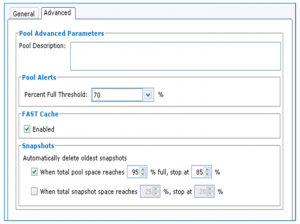Using the information from the screenshot, answer the following question thoroughly:
What is the purpose of the FAST Cache feature?

The FAST Cache feature is active, as indicated by the 'Enabled' option, and its purpose is to optimize storage performance.